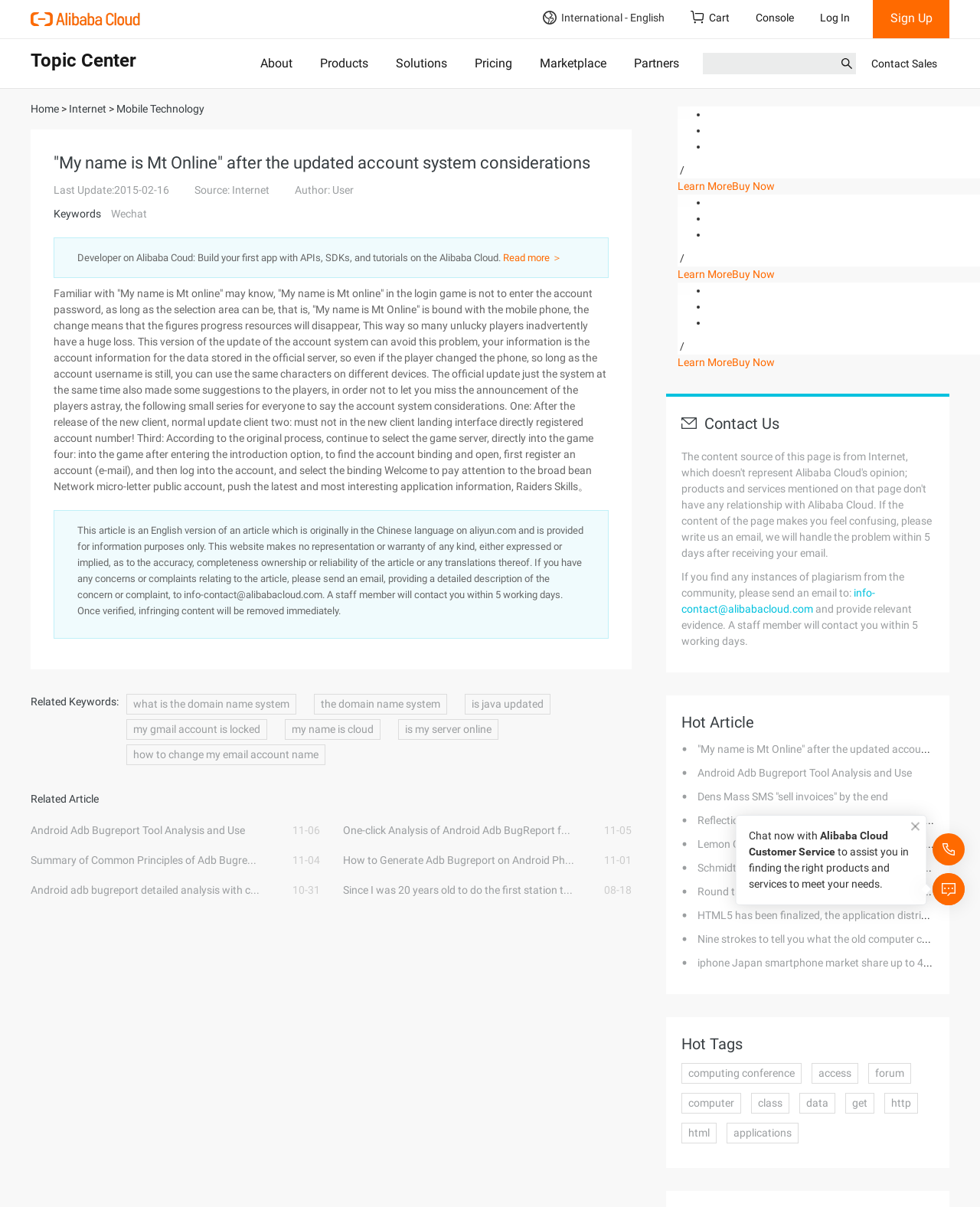What is the name of the online game mentioned in the article?
Kindly give a detailed and elaborate answer to the question.

The article mentions 'My name is Mt Online' as an online game that has updated its account system, allowing players to bind their accounts with their mobile phones and avoid losing progress resources.